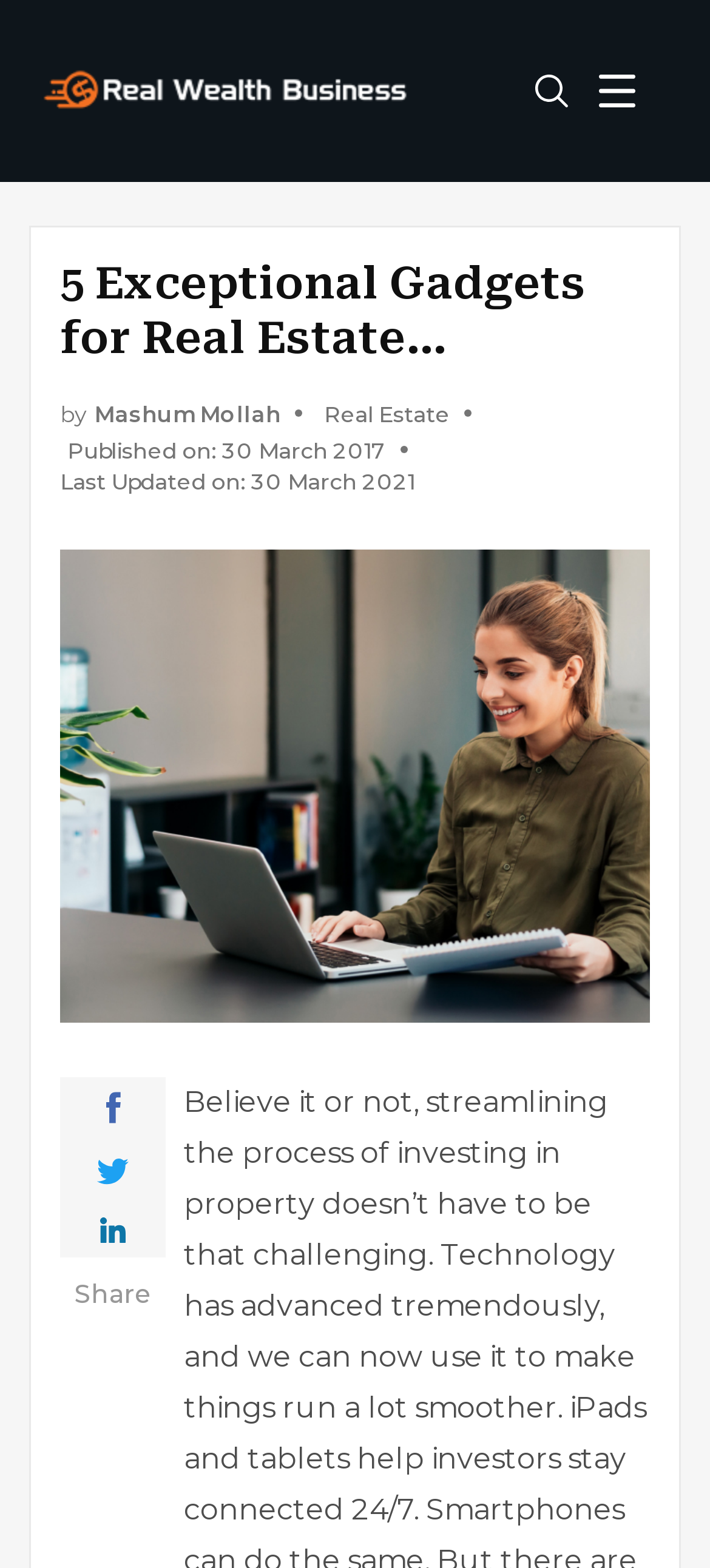What type of image is present at the top left corner?
Using the image, respond with a single word or phrase.

Logo